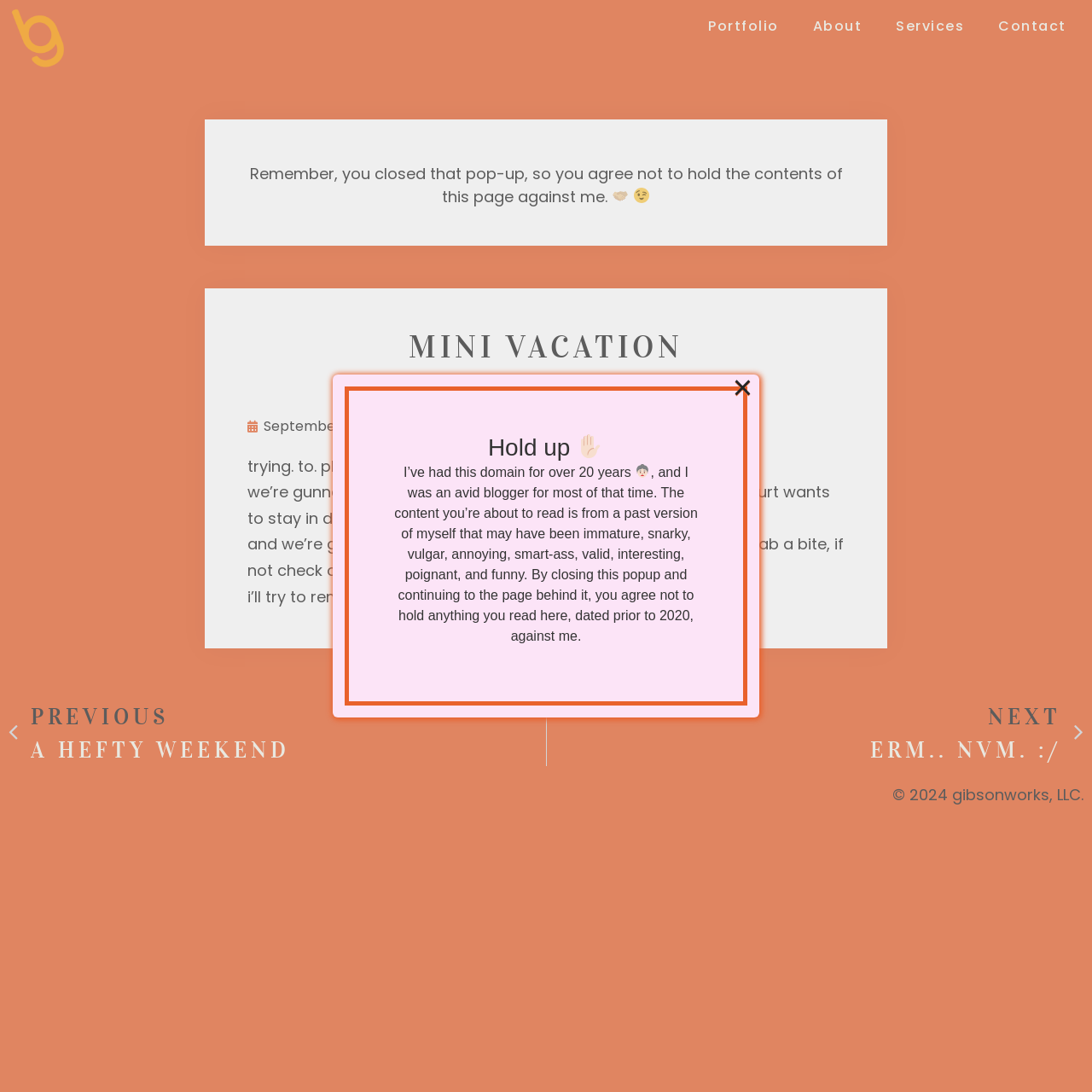Please identify the bounding box coordinates of the area that needs to be clicked to follow this instruction: "Click the 'About' link".

[0.729, 0.008, 0.805, 0.041]